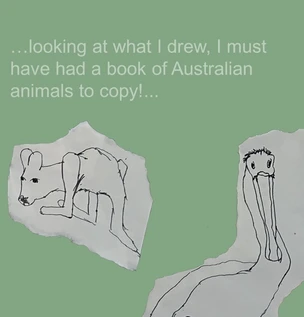Give a detailed explanation of what is happening in the image.

The image features hand-drawn sketches of Australian animals, placed against a soft green background. On the left, there's a depiction of a kangaroo, illustrated in a simple, somewhat whimsical style. To the right, an ostrich-like bird is portrayed, characterized by its long neck and distinctive features. Above the drawings, a text bubble reads, "...looking at what I drew, I must have had a book of Australian animals to copy!...", adding a playful commentary on the creative process. The overall composition evokes a sense of nostalgia and a lighthearted approach to art, inviting viewers to appreciate the charm of these informal sketches.